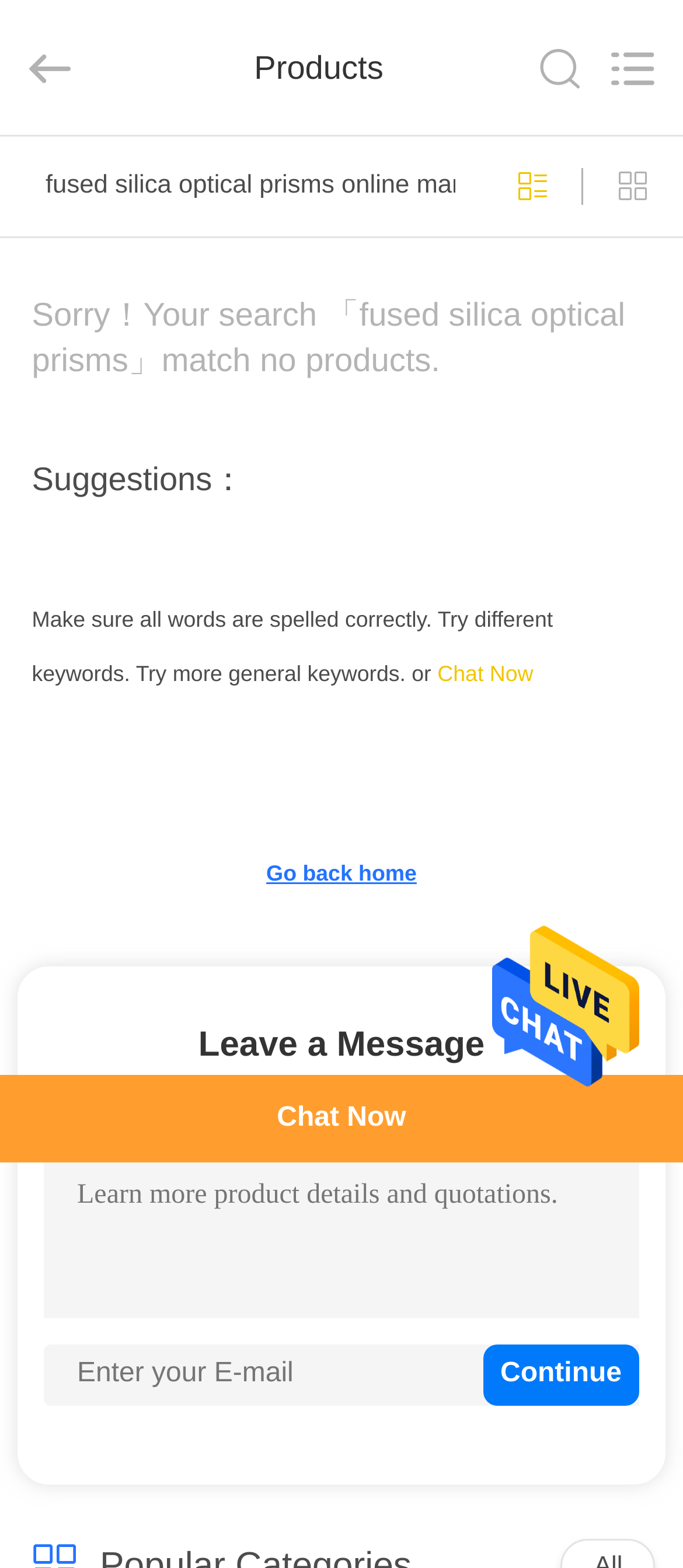Produce an extensive caption that describes everything on the webpage.

This webpage is about selling high-quality fused silica optical prisms online from China. At the top, there is a search box where users can input what they want to search for. Below the search box, there are several navigation links, including "HOME", "PRODUCTS", "ABOUT US", "FACTORY TOUR", "QUALITY CONTROL", "CONTACT US", and "NEWS", which are aligned horizontally and take up a significant portion of the top section.

On the left side, there is a copyright notice stating "Copyright © 2020 - 2024 joptec.com. All Rights Reserved." Below the navigation links, there is a heading that reads "fused silica optical prisms online manufacture". 

The main content area is divided into two sections. On the left, there is a message stating "Sorry！Your search 「fused silica optical prisms」match no products." followed by some suggestions on how to improve the search results. On the right, there is a call-to-action section with a heading "Leave a Message" and a brief message "We will call you back soon!". 

Below this section, there are two text boxes where users can input their product details and quotations, and their email address. A "Continue" button is placed to the right of the text boxes. At the bottom of the page, there are two "Chat Now" links, one on the left and one on the right.

There are a total of 9 navigation links, 2 "Chat Now" links, 2 text boxes, 1 button, and several static text elements on this webpage.